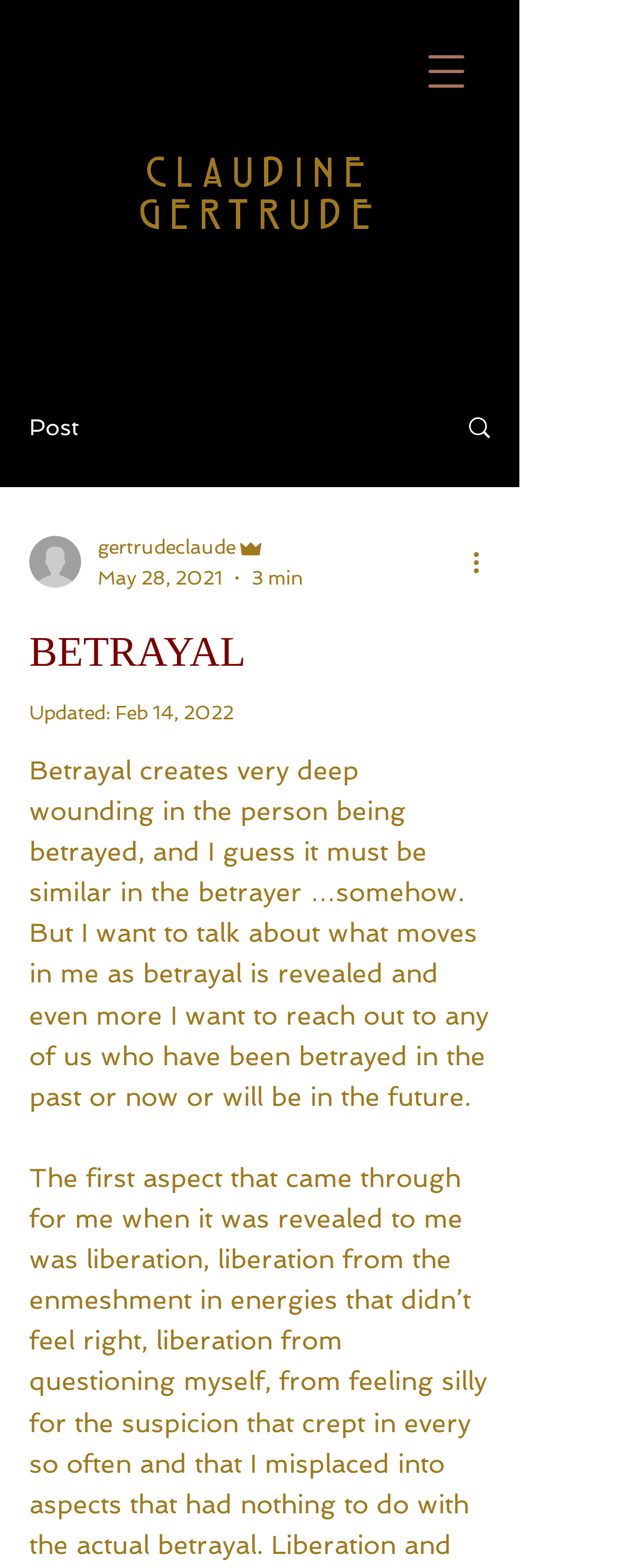What is the date of this post?
Carefully examine the image and provide a detailed answer to the question.

I found the date by examining the generic element with the text 'May 28, 2021' which is located near the author's name and picture, indicating that it is the post date.